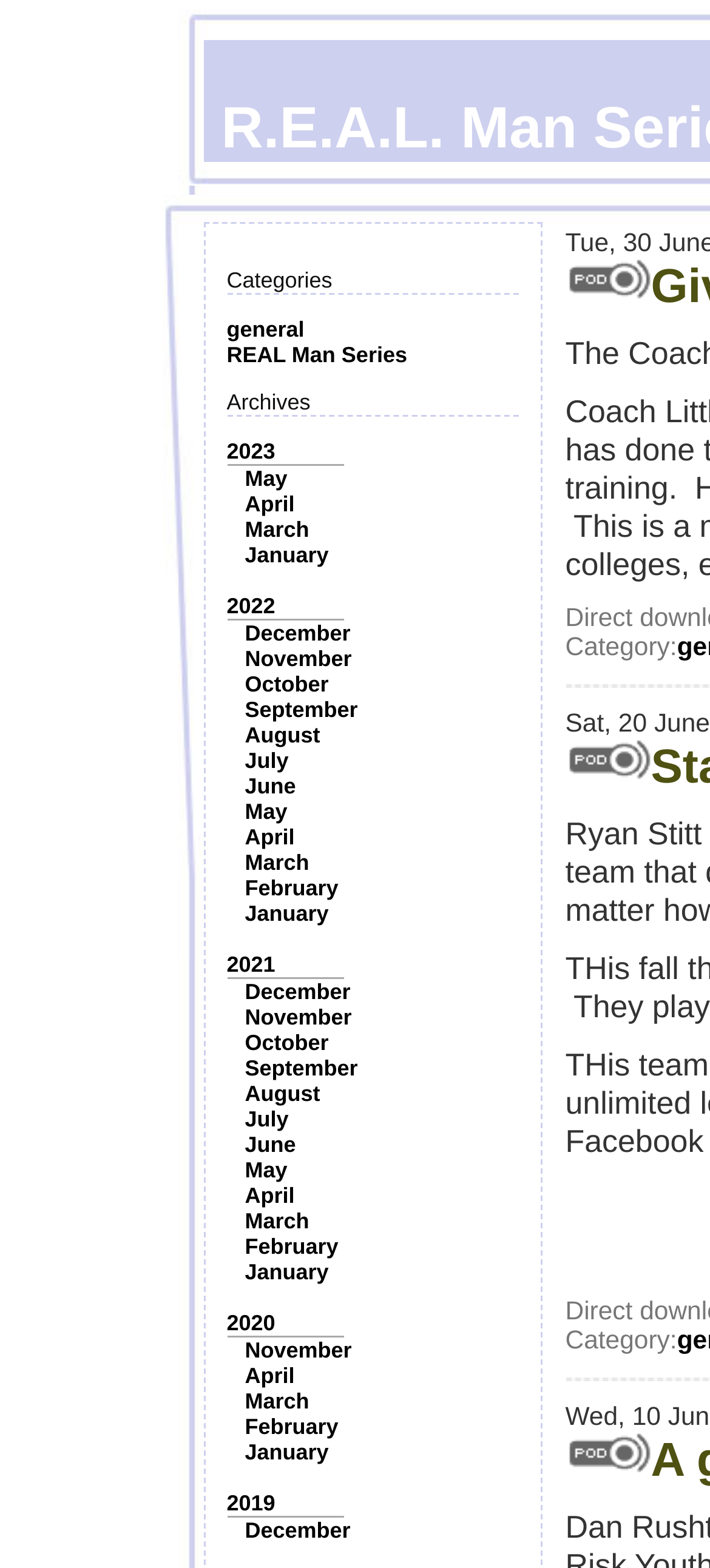What is the position of the 'REAL Man Series' link?
Refer to the image and give a detailed answer to the question.

I looked at the layout of the webpage and found the 'REAL Man Series' link. It is located below the 'Categories' section, which is at the top of the webpage.